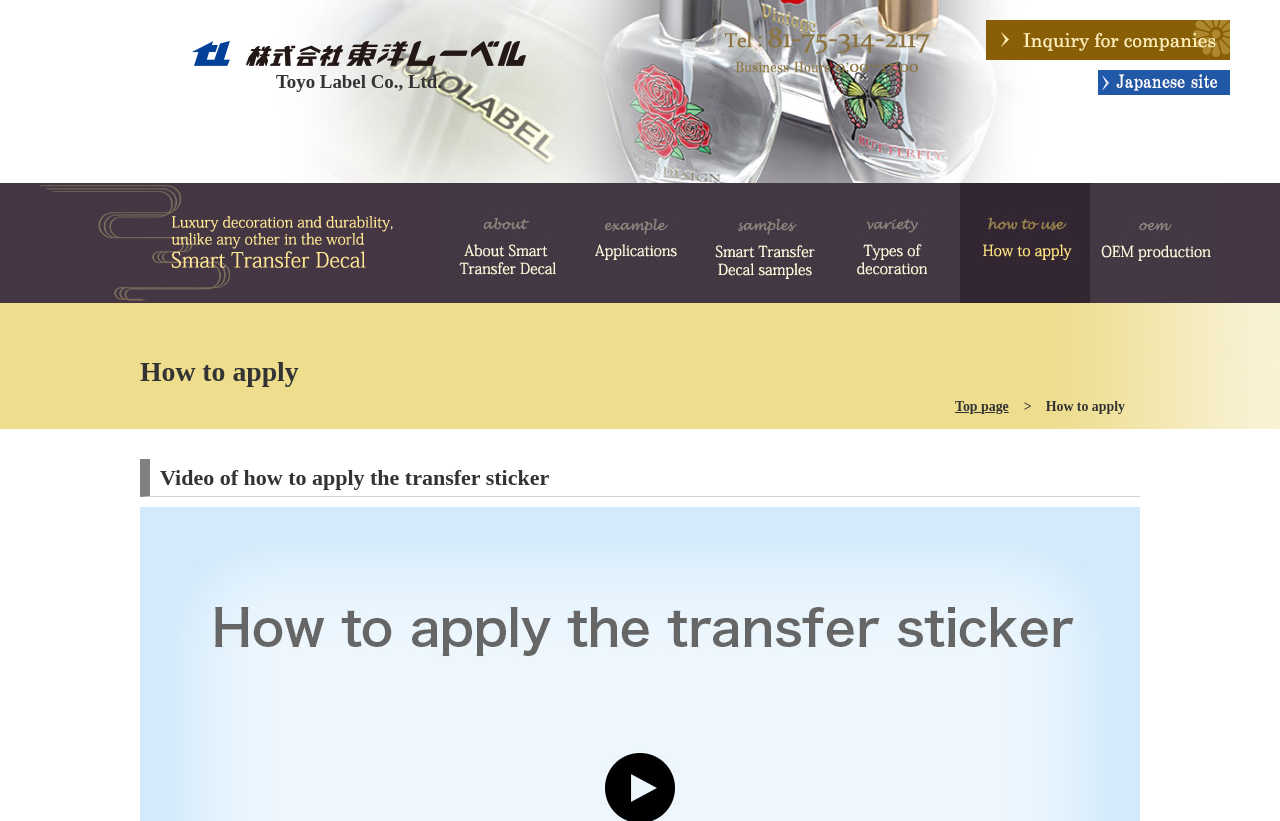How many links are there in the top section?
Using the information from the image, provide a comprehensive answer to the question.

I examined the top section of the webpage and found three links: 'Toyo Label Co., Ltd.', 'Inquiry for companies', and 'Japanese site'. These links are all located near the top of the page.